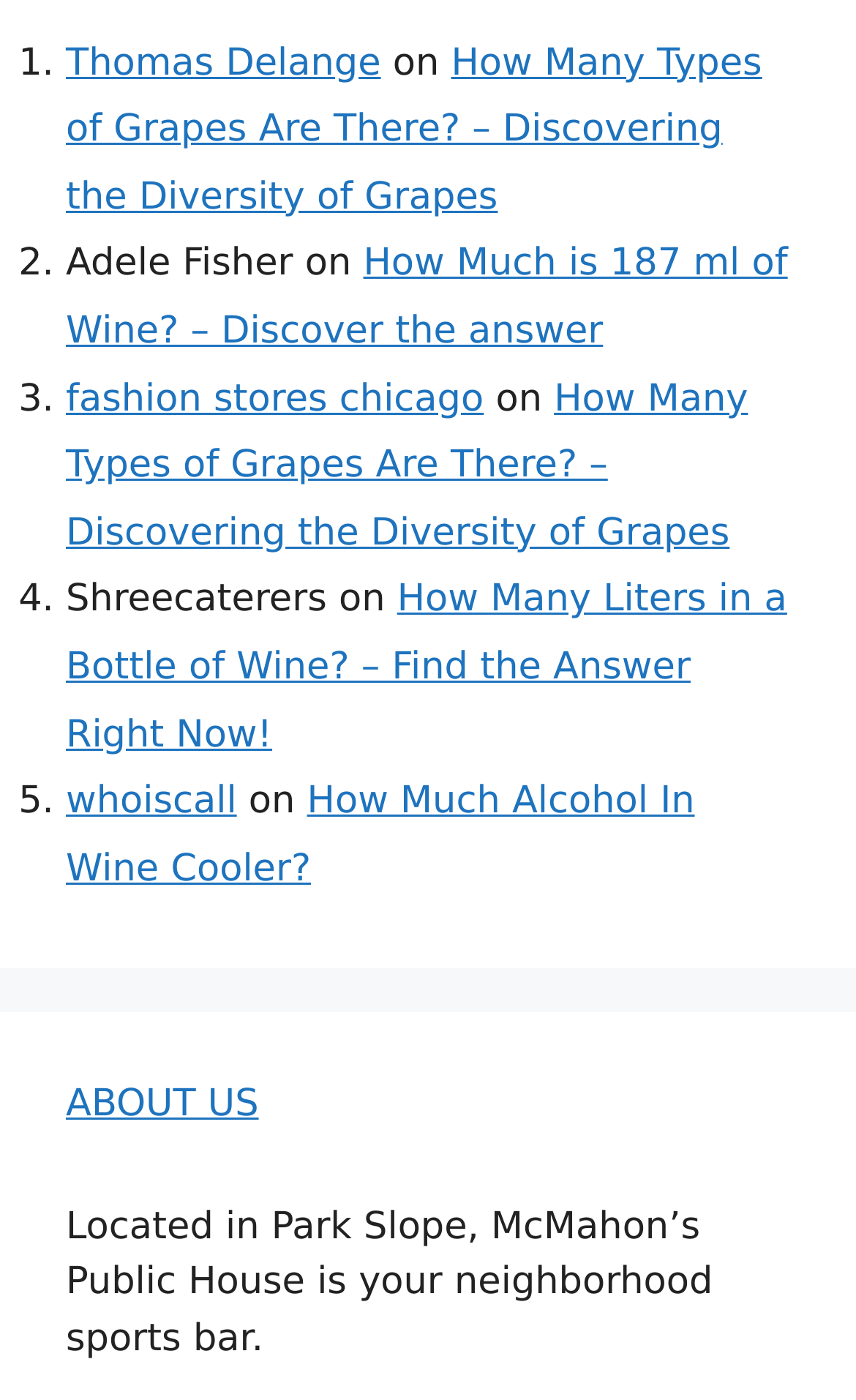Please reply to the following question with a single word or a short phrase:
What is the title of the link in the third article?

How Many Types of Grapes Are There?